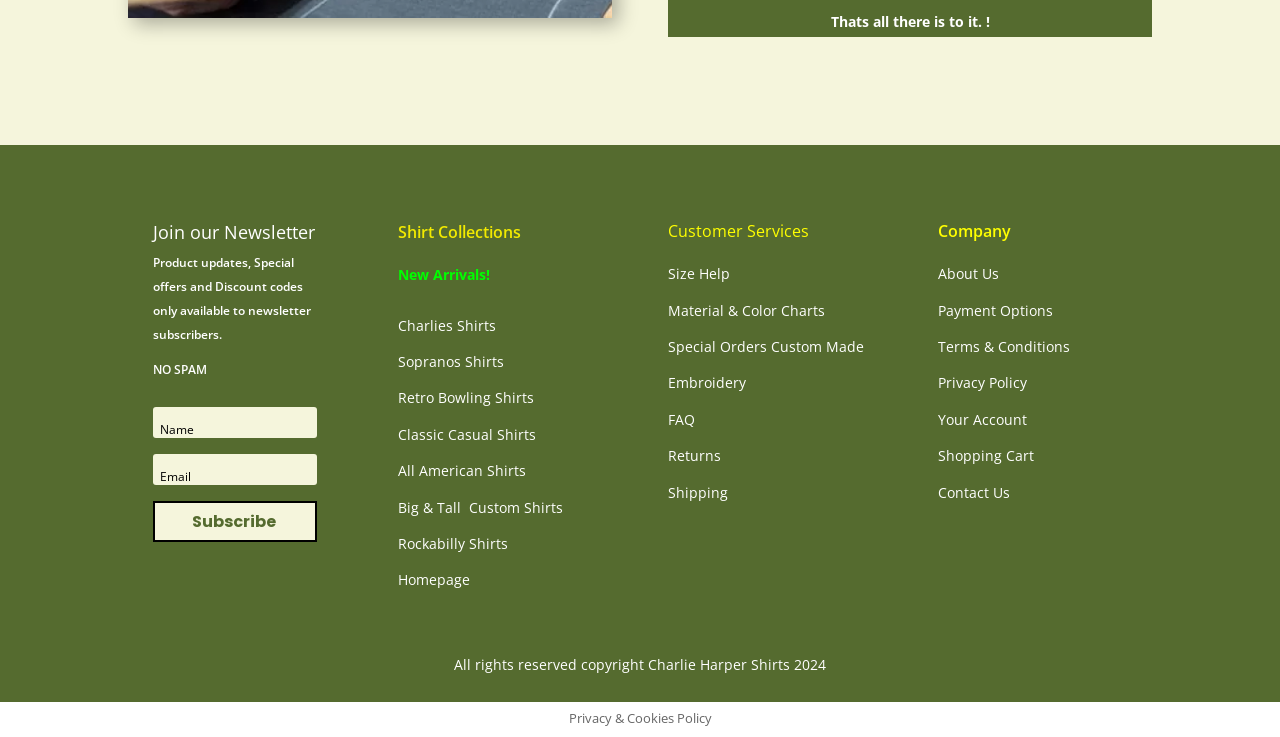Determine the bounding box coordinates for the clickable element required to fulfill the instruction: "Contact Us". Provide the coordinates as four float numbers between 0 and 1, i.e., [left, top, right, bottom].

[0.733, 0.655, 0.789, 0.681]